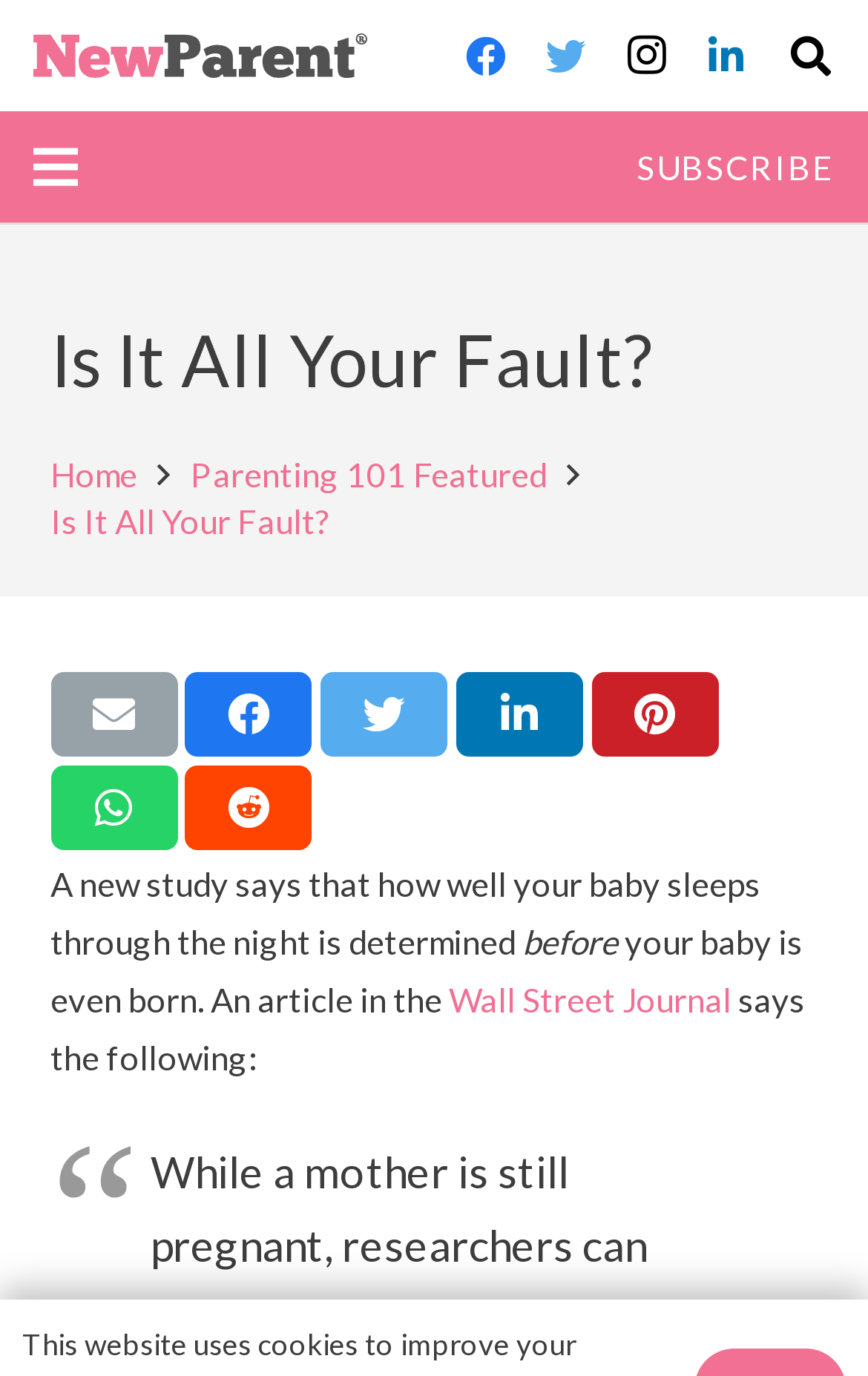Find the bounding box coordinates for the area that should be clicked to accomplish the instruction: "Subscribe to the newsletter".

[0.733, 0.106, 0.962, 0.135]